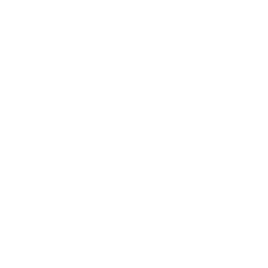What is the design aesthetic of the webpage?
Based on the visual details in the image, please answer the question thoroughly.

The design aesthetic of the webpage is clean and modern, which reflects the product's effectiveness and appeal, as indicated by the overall design of the webpage that features the Hydra Serum and other related products.